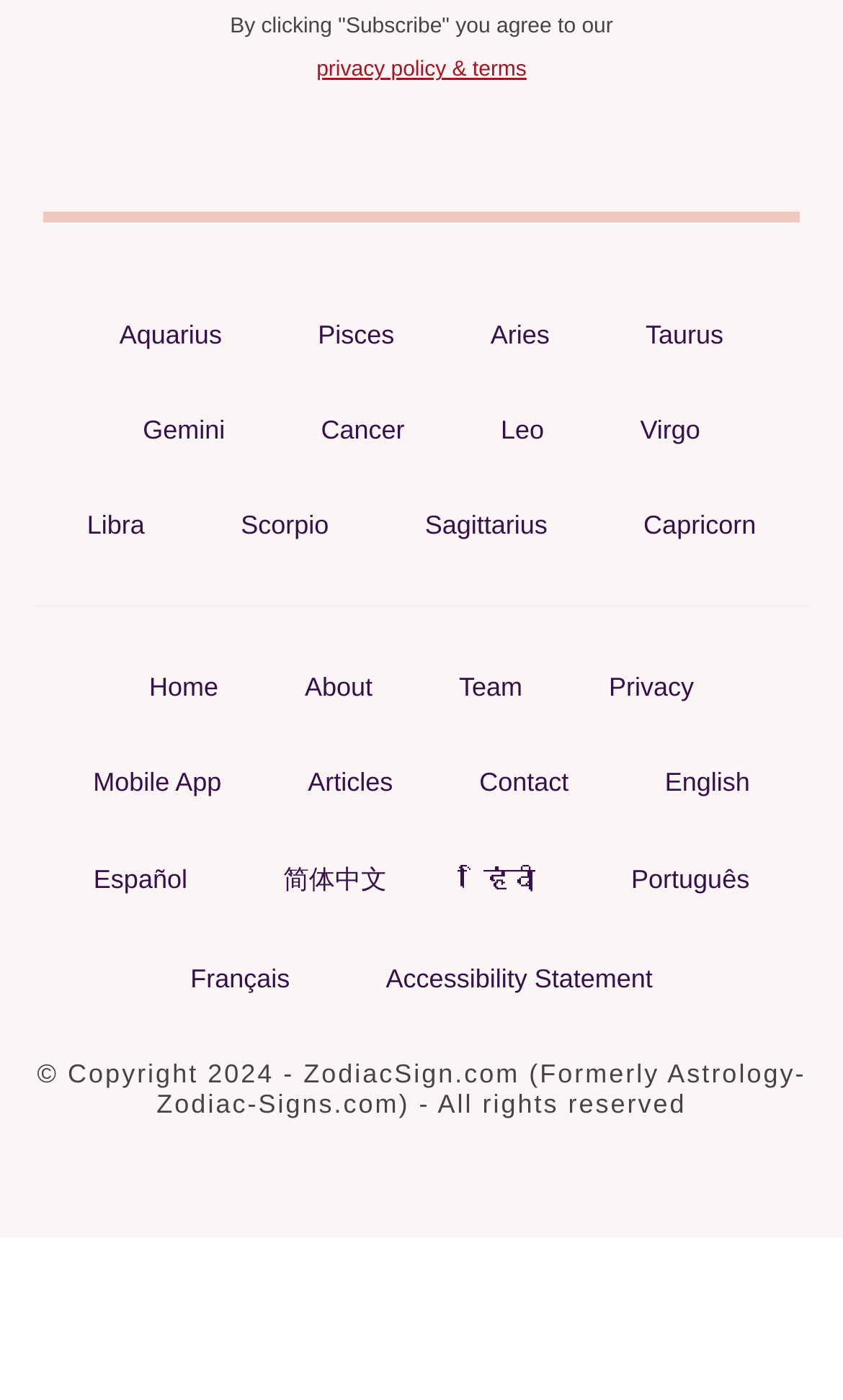Provide a one-word or one-phrase answer to the question:
What is the position of the 'Home' link on the webpage?

Top-left